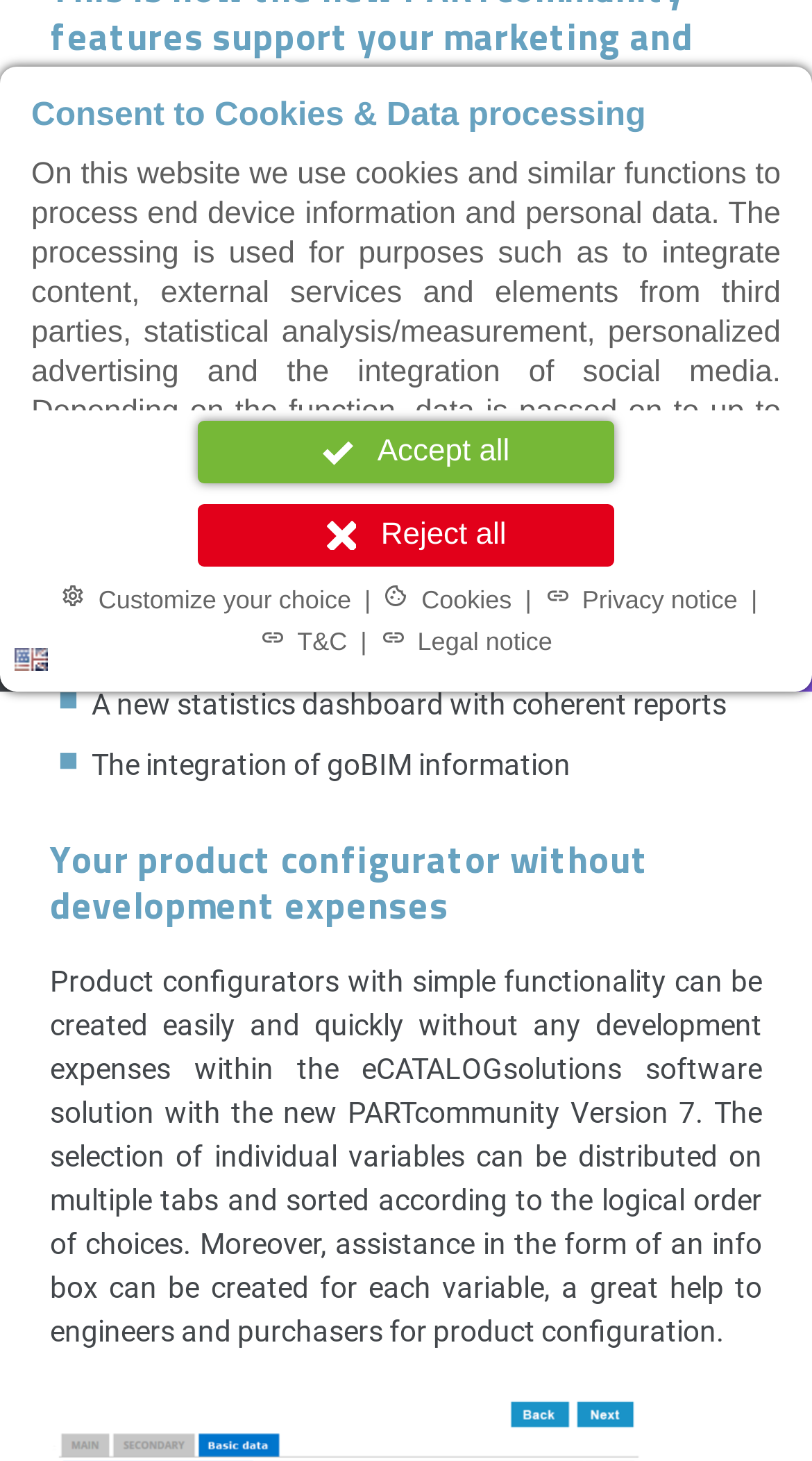Please determine the bounding box coordinates, formatted as (top-left x, top-left y, bottom-right x, bottom-right y), with all values as floating point numbers between 0 and 1. Identify the bounding box of the region described as: aria-label="Purpose: Embedding external Content"

[0.038, 0.508, 0.141, 0.531]